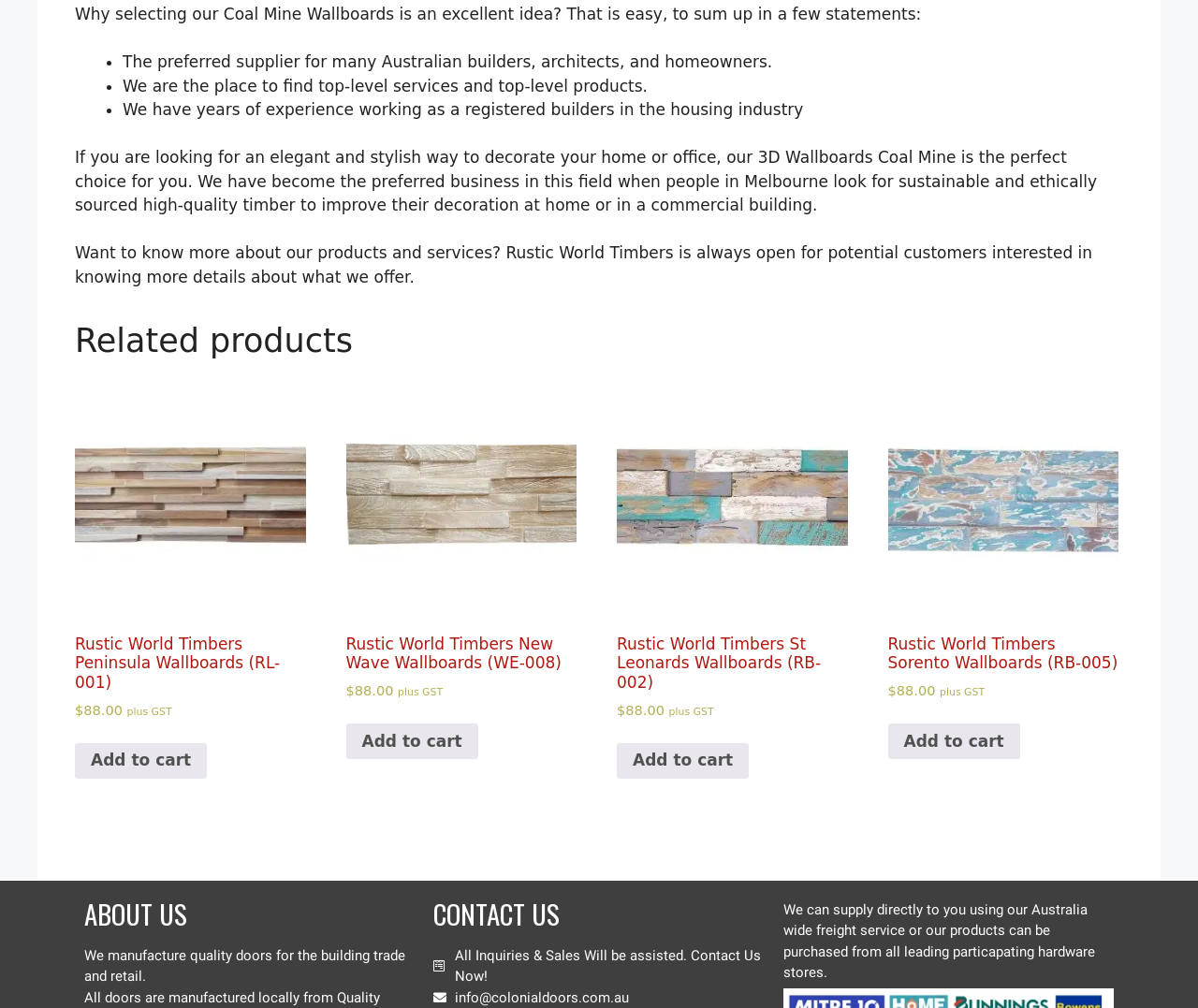Determine the bounding box coordinates in the format (top-left x, top-left y, bottom-right x, bottom-right y). Ensure all values are floating point numbers between 0 and 1. Identify the bounding box of the UI element described by: Add to cart

[0.741, 0.718, 0.851, 0.753]